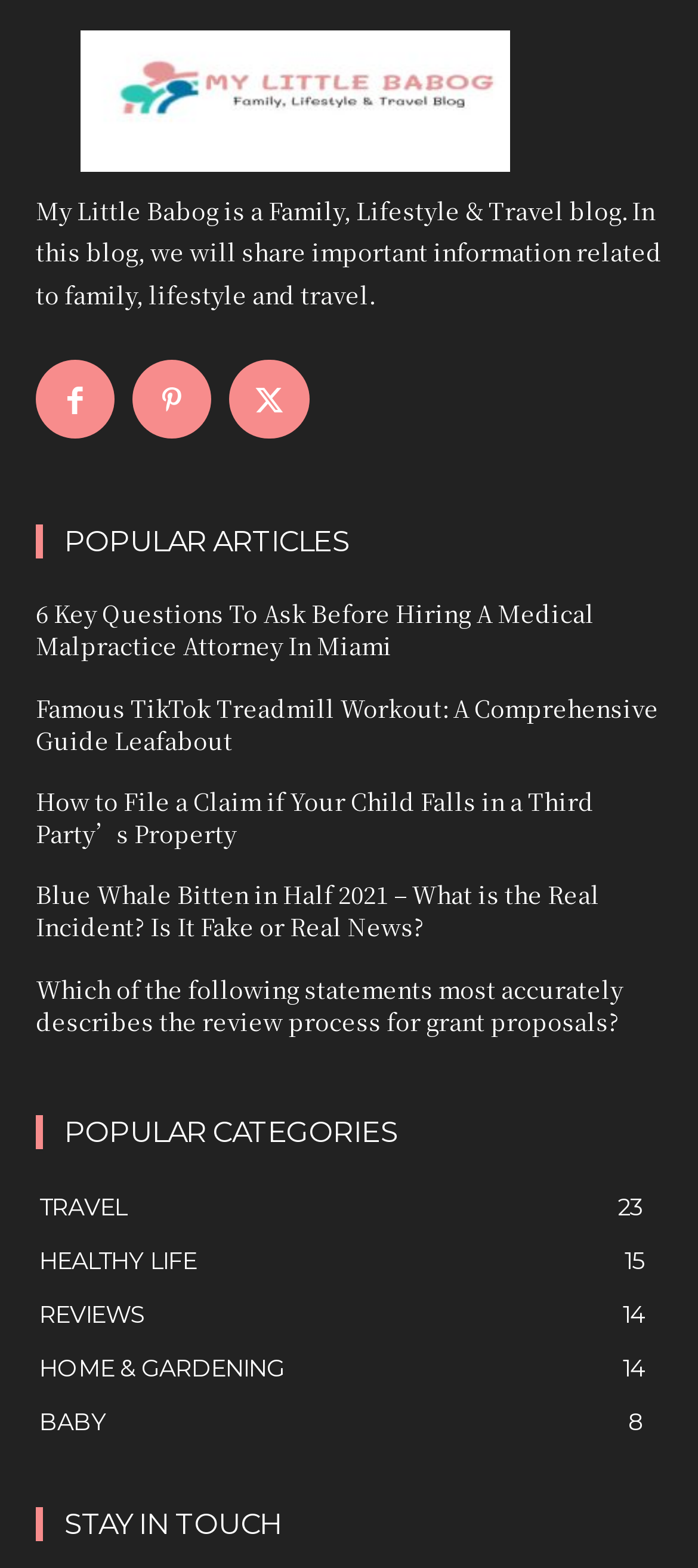Please identify the coordinates of the bounding box that should be clicked to fulfill this instruction: "View the 'STAY IN TOUCH' section".

[0.051, 0.957, 0.949, 0.986]